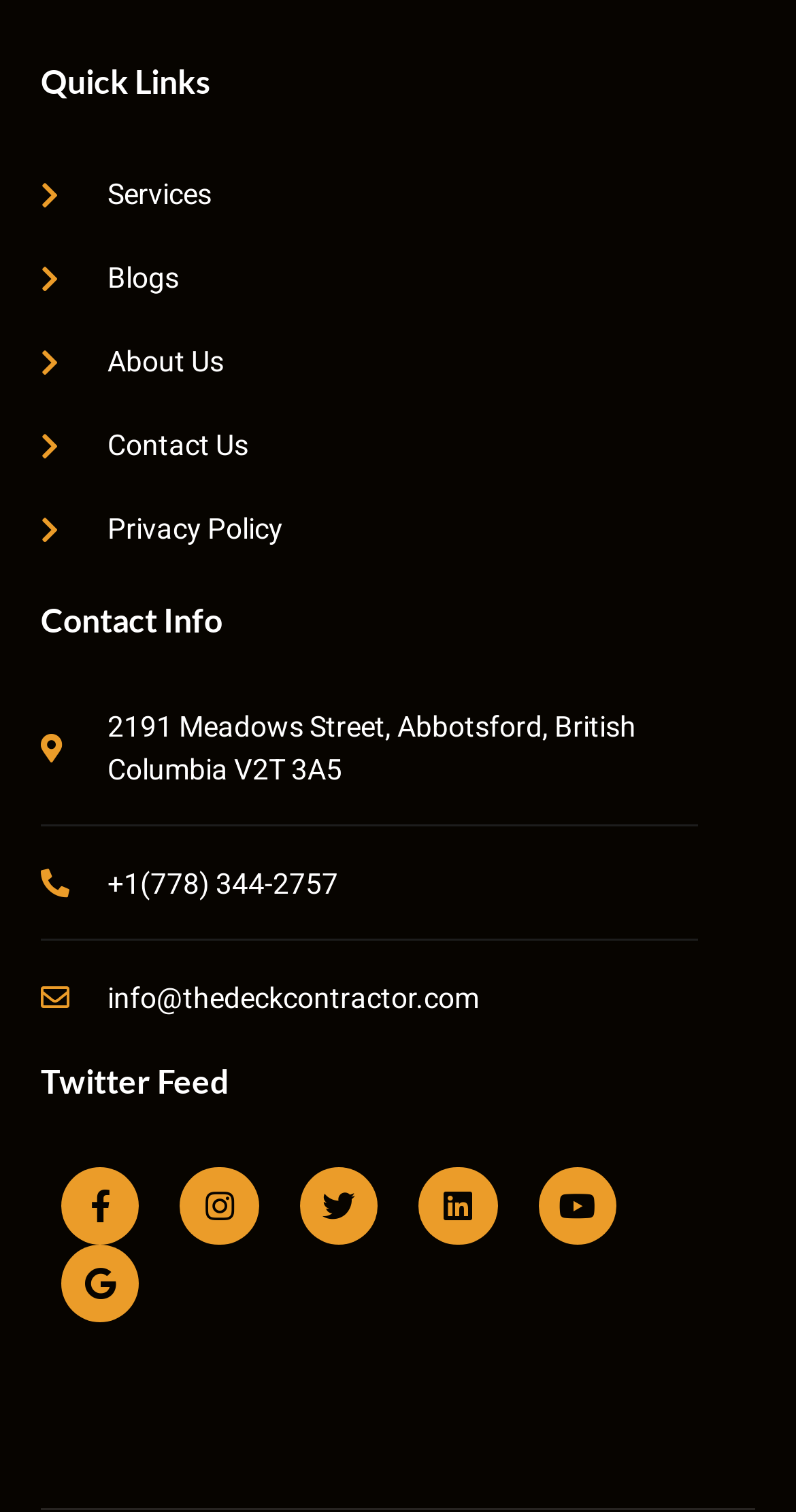Identify and provide the bounding box coordinates of the UI element described: "Linkedin". The coordinates should be formatted as [left, top, right, bottom], with each number being a float between 0 and 1.

[0.526, 0.771, 0.625, 0.823]